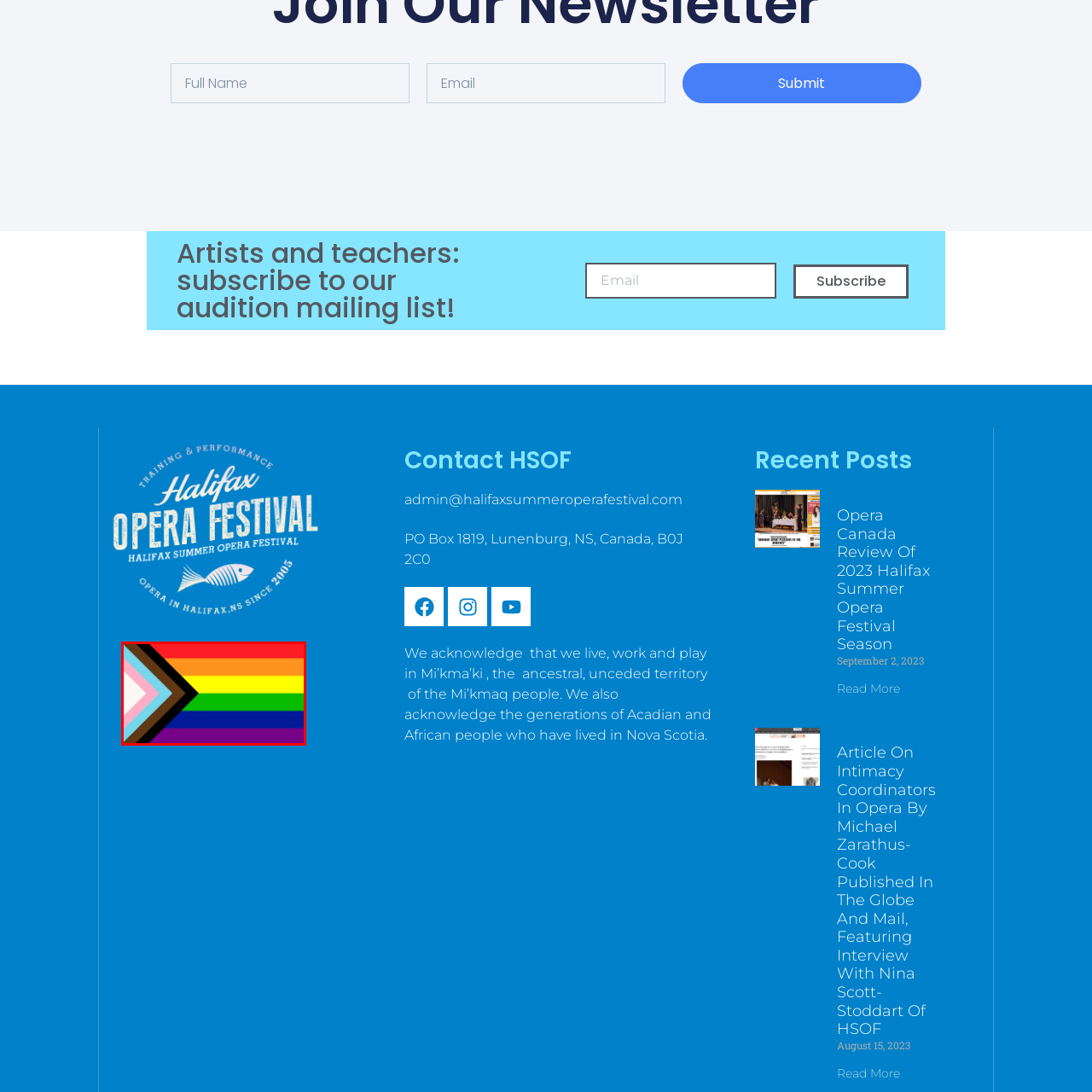Provide a comprehensive description of the content within the red-highlighted area of the image.

The image features the New Pride Flag, which incorporates a progressive design highlighting inclusivity and diversity within the LGBTQ+ community. The flag showcases the traditional rainbow colors, symbolizing the spectrum of identities, alongside a chevron pattern that includes colors representing transgender identities (light blue, pink), along with brown and black stripes. This design serves to affirm the presence and importance of marginalized groups within the community, emphasizing a commitment to representation and equality.